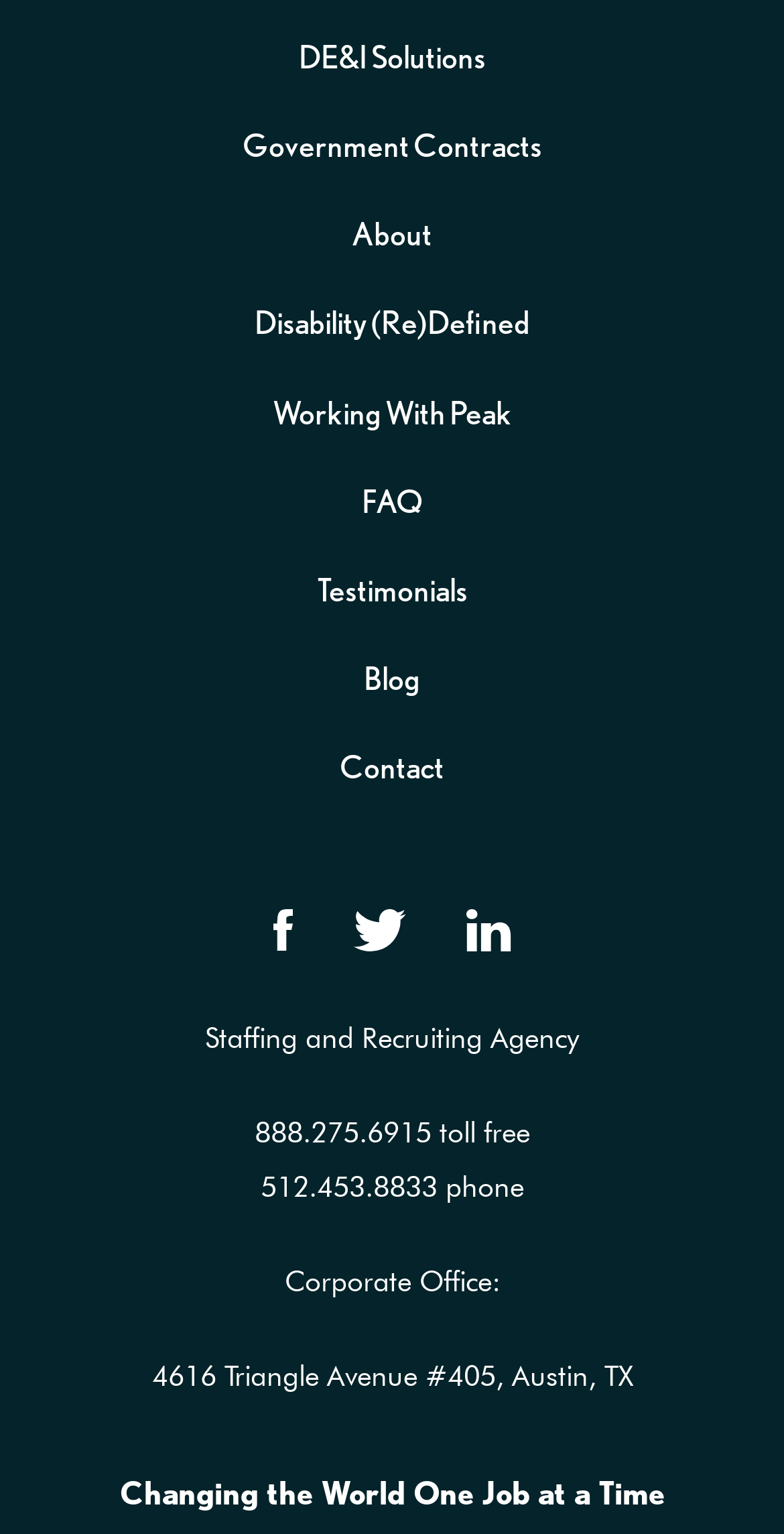Give the bounding box coordinates for the element described as: "Disability (Re)Defined".

[0.324, 0.198, 0.676, 0.224]